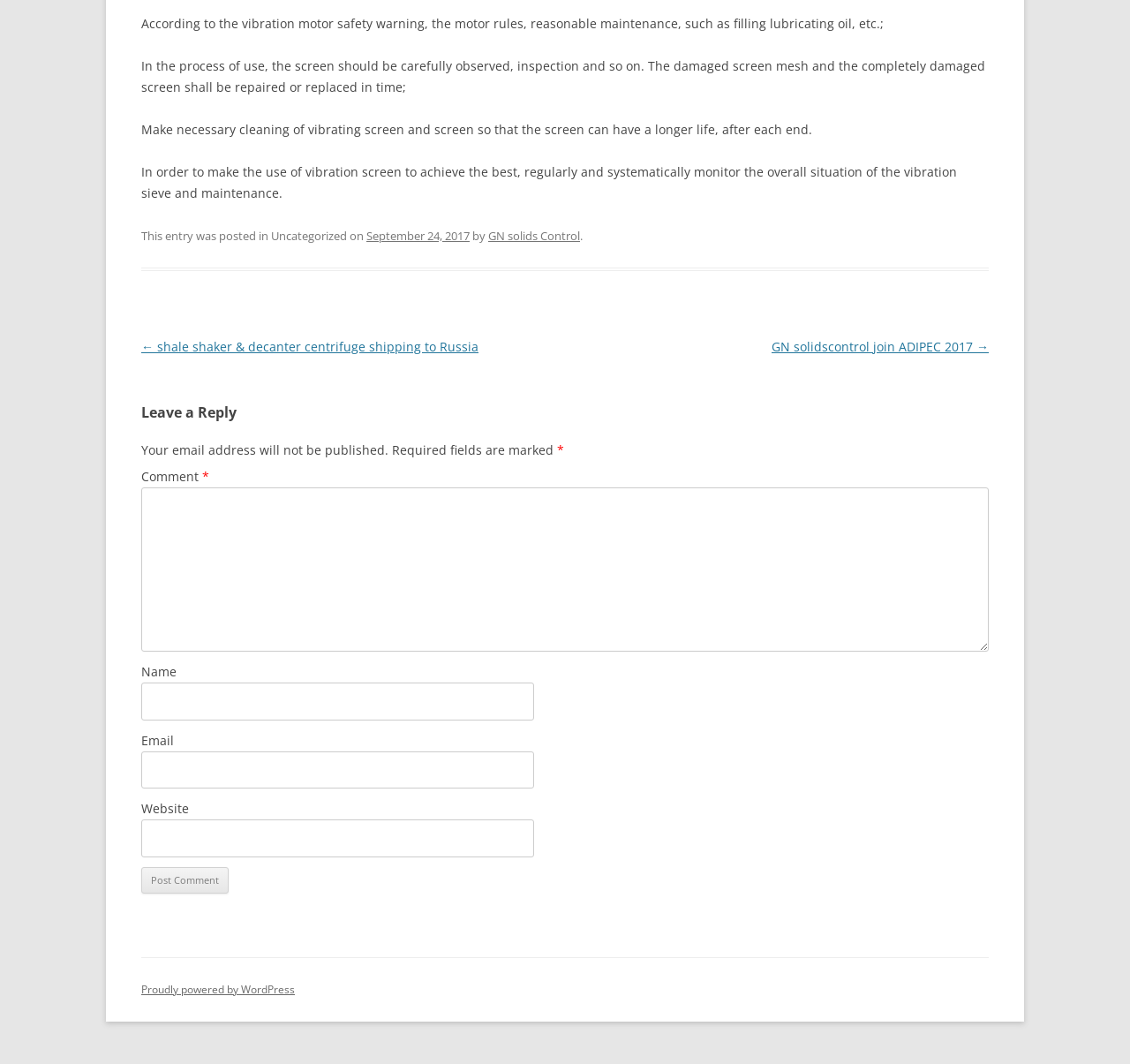Answer the question below with a single word or a brief phrase: 
What is the topic of the post?

Vibration motor safety